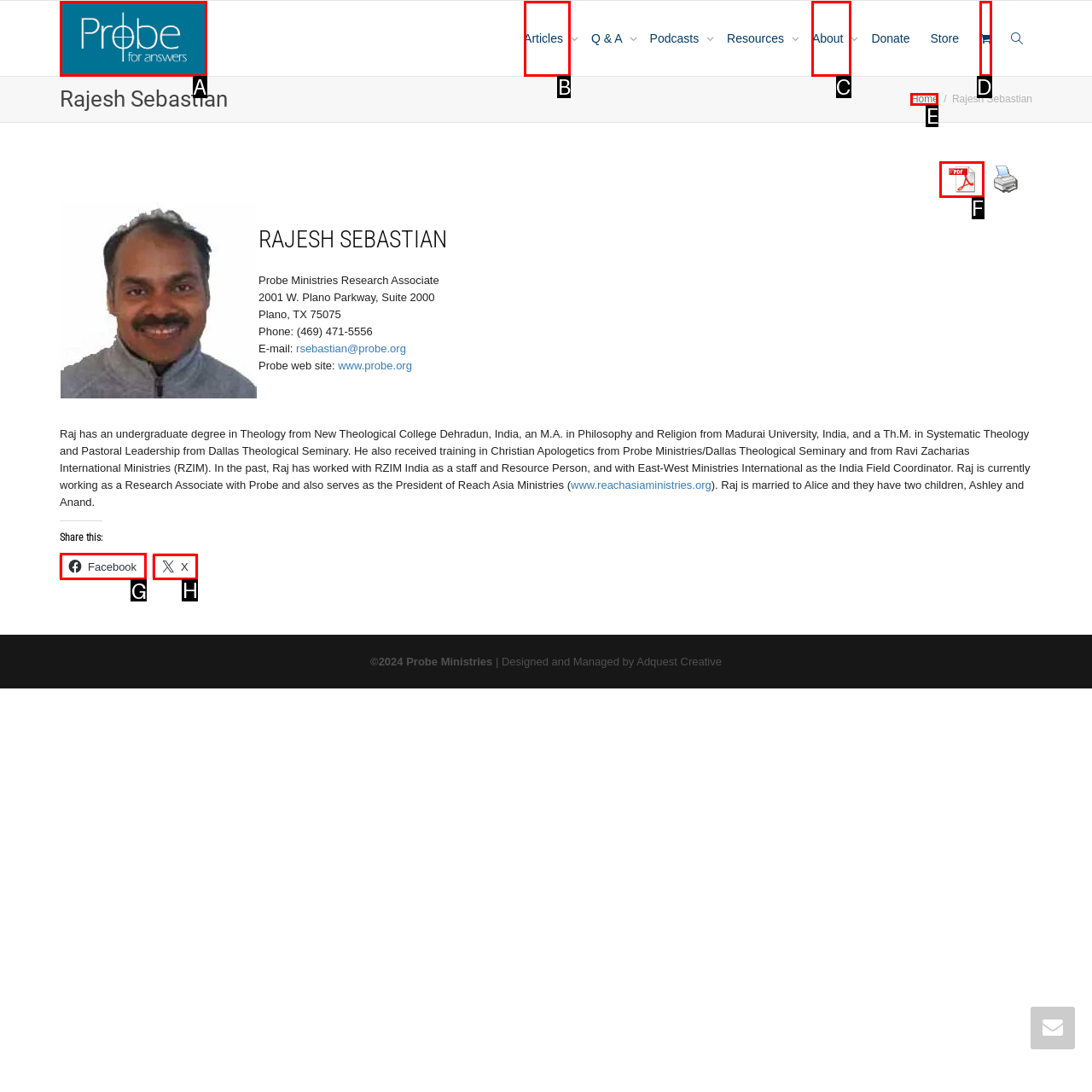Select the appropriate bounding box to fulfill the task: Share this on Facebook Respond with the corresponding letter from the choices provided.

G